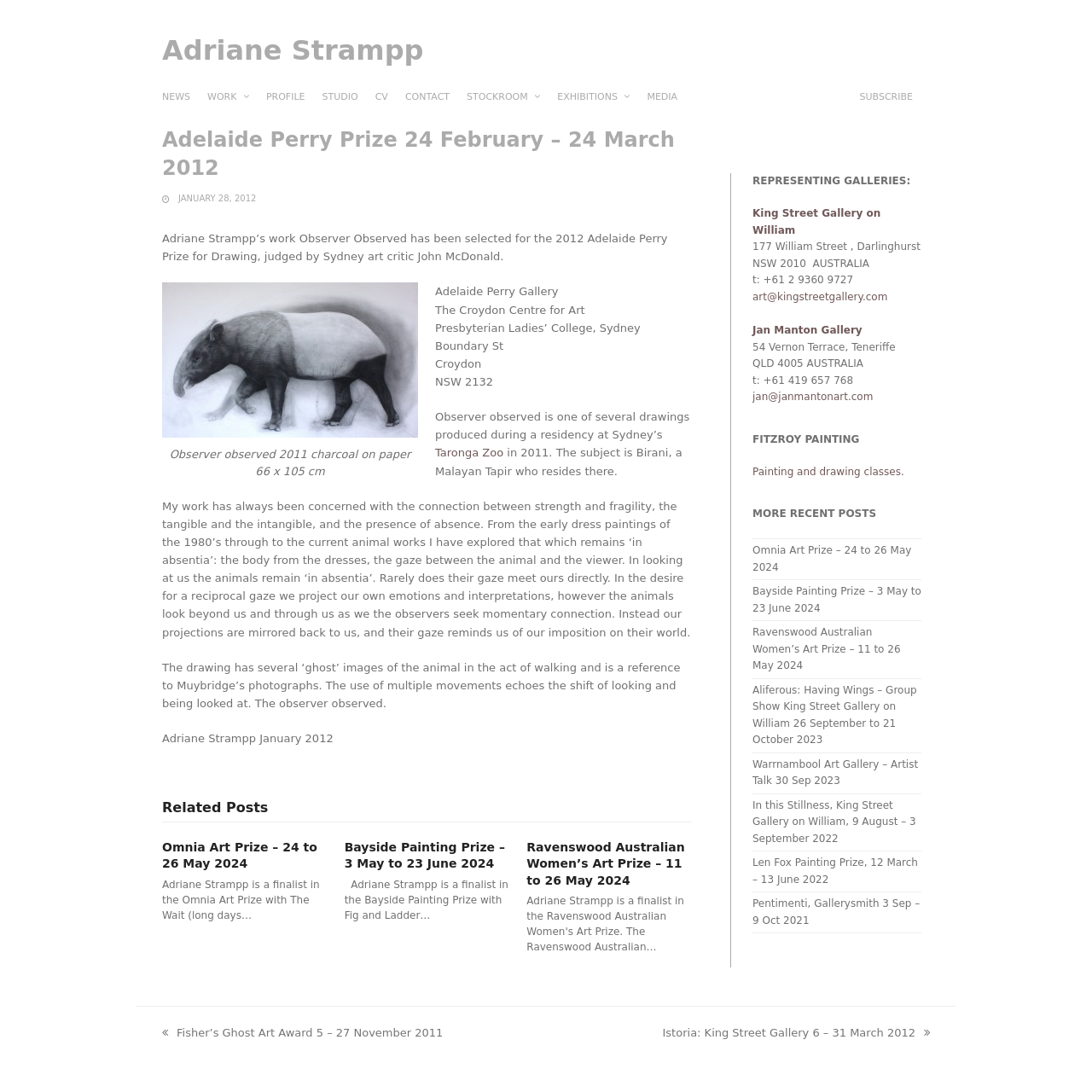Using the information in the image, could you please answer the following question in detail:
What is the title of the drawing that won the 2012 Adelaide Perry Prize for Drawing?

The title of the drawing can be found in the first paragraph of the webpage, where it is stated that 'Adriane Strampp’s work Observer Observed has been selected for the 2012 Adelaide Perry Prize for Drawing, judged by Sydney art critic John McDonald.'